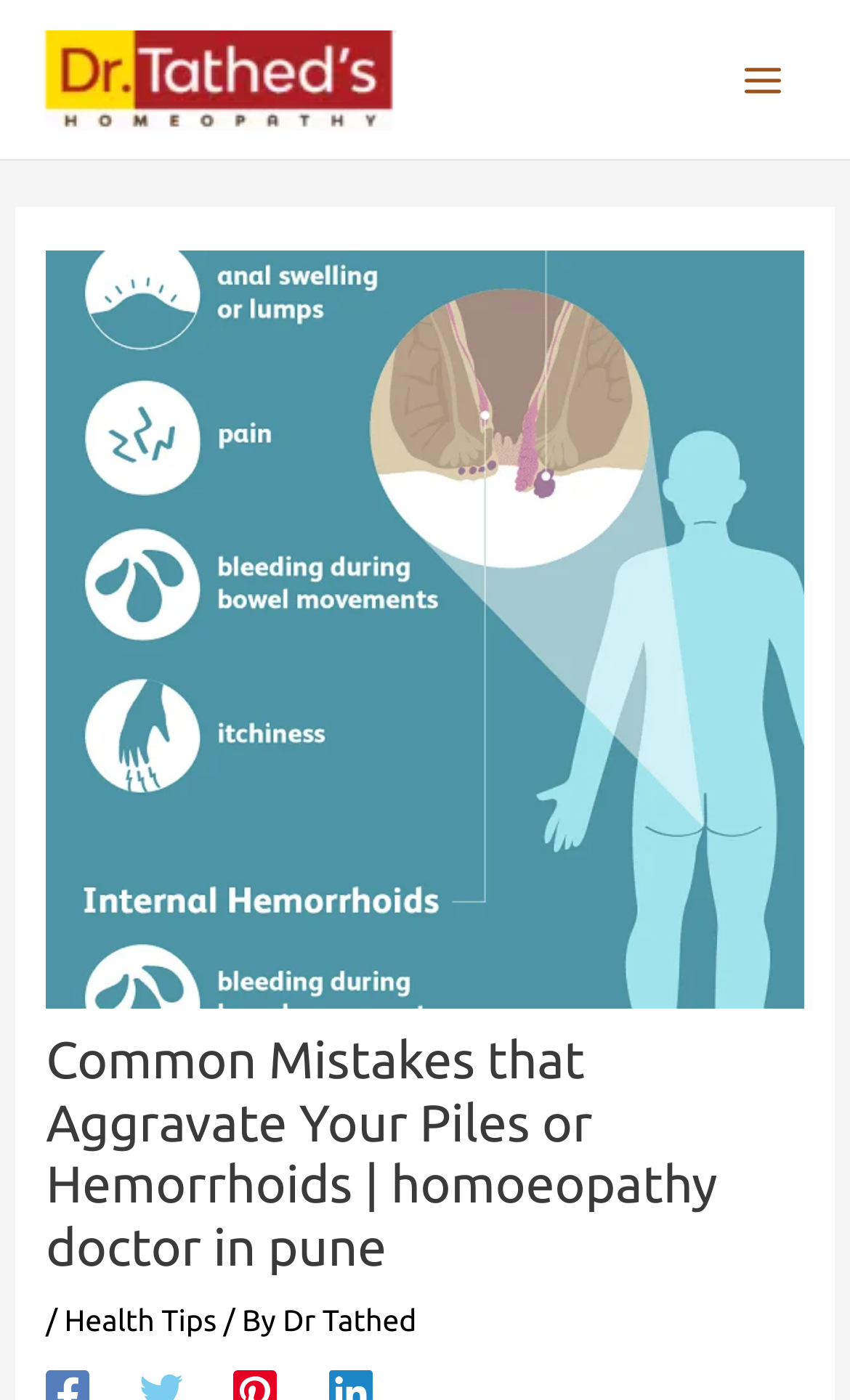Provide a short answer to the following question with just one word or phrase: What is the location of the doctor's practice?

Pune